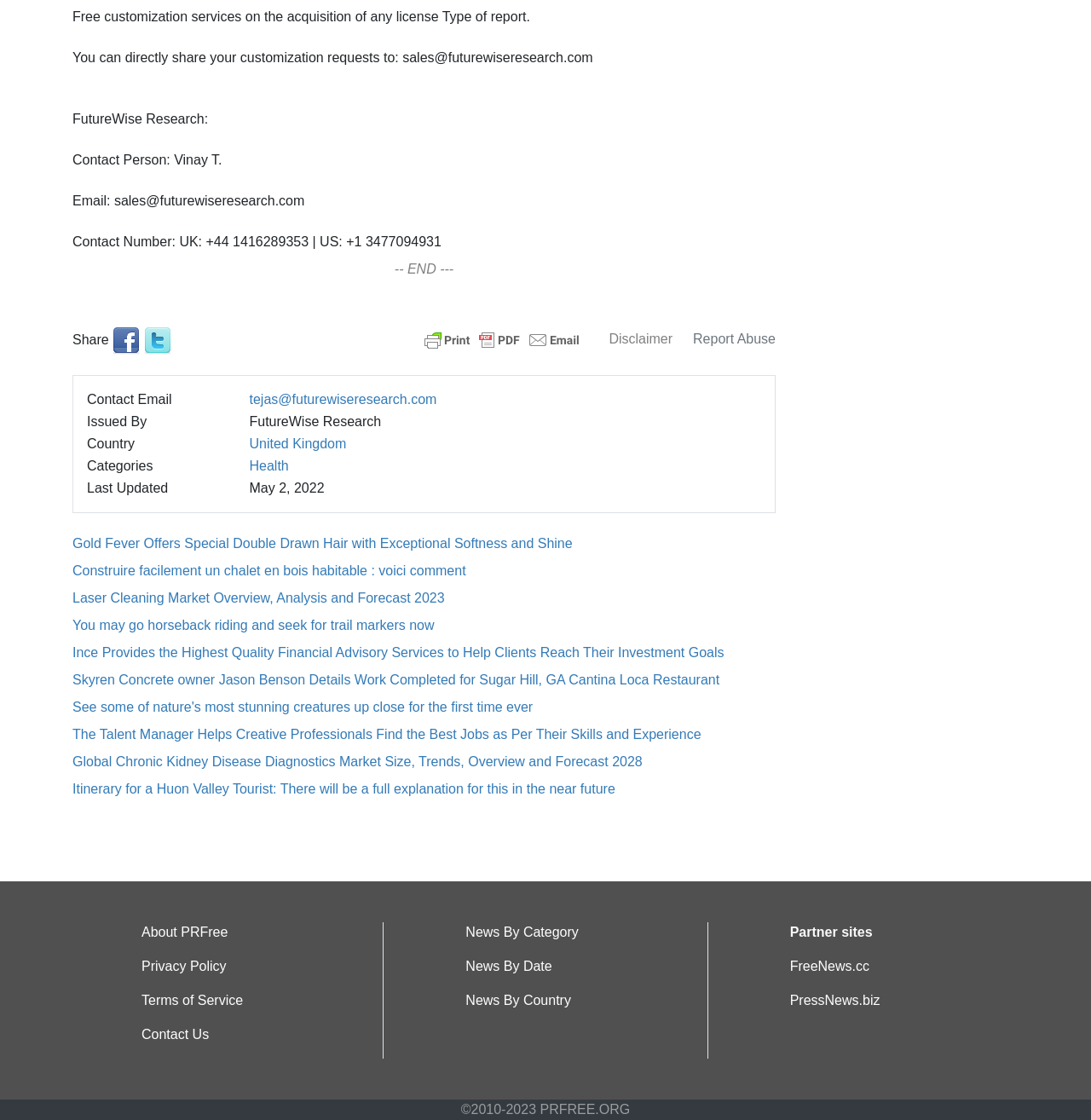Please find the bounding box coordinates of the clickable region needed to complete the following instruction: "View report on Laser Cleaning Market". The bounding box coordinates must consist of four float numbers between 0 and 1, i.e., [left, top, right, bottom].

[0.066, 0.528, 0.408, 0.54]